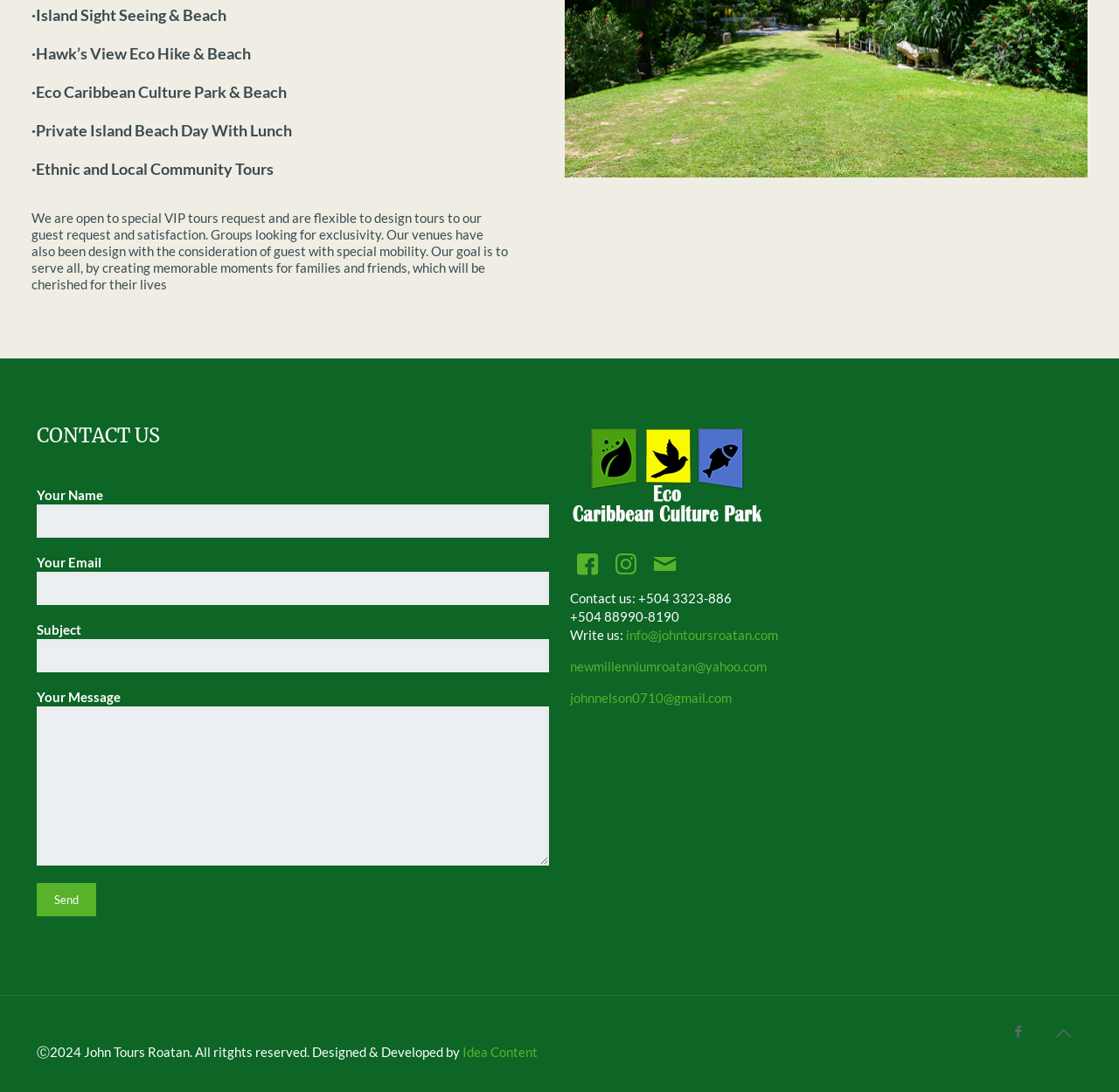Please determine the bounding box coordinates of the area that needs to be clicked to complete this task: 'Read the 'News From The Front – October 1997' article'. The coordinates must be four float numbers between 0 and 1, formatted as [left, top, right, bottom].

None